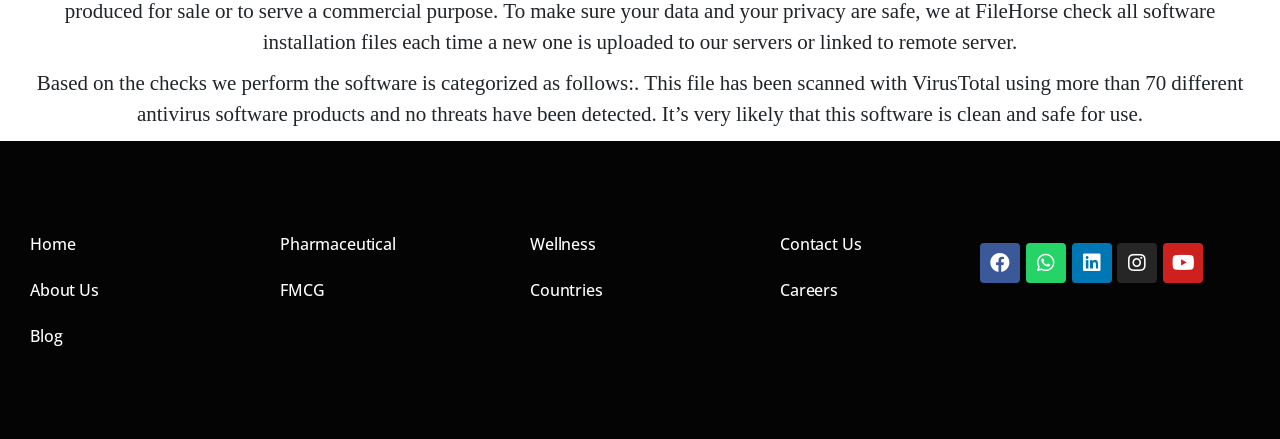What is the purpose of the website?
Using the image as a reference, give an elaborate response to the question.

Based on the static text element, the website seems to provide information about software, including its categorization and safety status, suggesting that the purpose of the website is to provide software information.